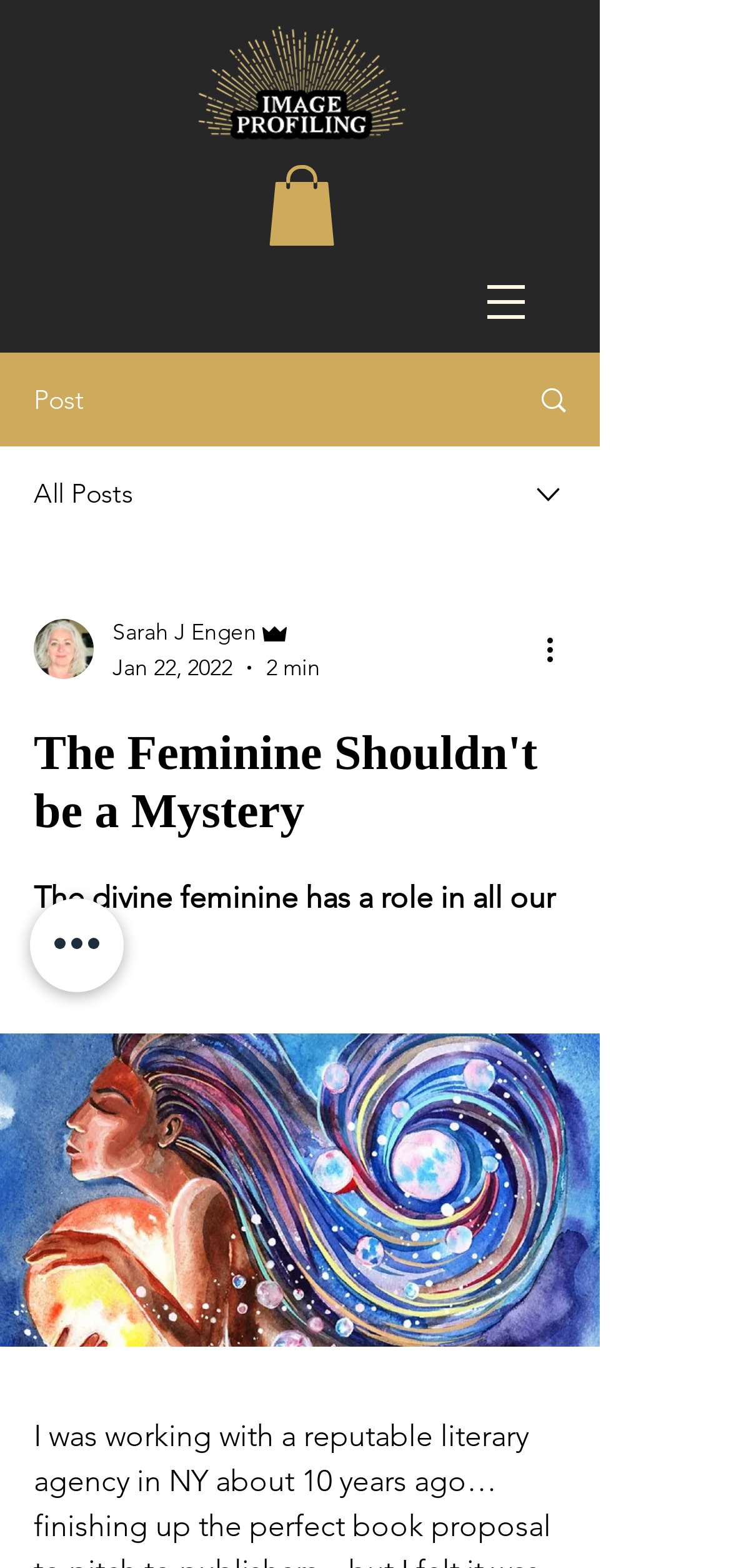Generate a comprehensive caption for the webpage you are viewing.

The webpage is about the concept of the divine feminine, with a focus on its role in our lives. At the top, there is a navigation menu labeled "Site" with a button that has a popup menu. To the left of the navigation menu, there is a logo image. Below the navigation menu, there are two links, one with an image, and another with a text "Post". 

On the left side of the page, there is a section with a heading "The Feminine Shouldn't be a Mystery" and a paragraph of text that reads "The divine feminine has a role in all our lives". Below this section, there is a button with a popup menu. 

On the right side of the page, there is a section with a combobox that has a dropdown menu. The combobox is accompanied by an image of a writer and some text that reads "Sarah J Engen" and "Admin". There is also a date "Jan 22, 2022" and a duration "2 min" in this section. 

Further down the page, there is a button labeled "More actions" with an image, and another button labeled "Quick actions". There are a total of 5 images on the page, including the logo, the writer's picture, and three other icons.